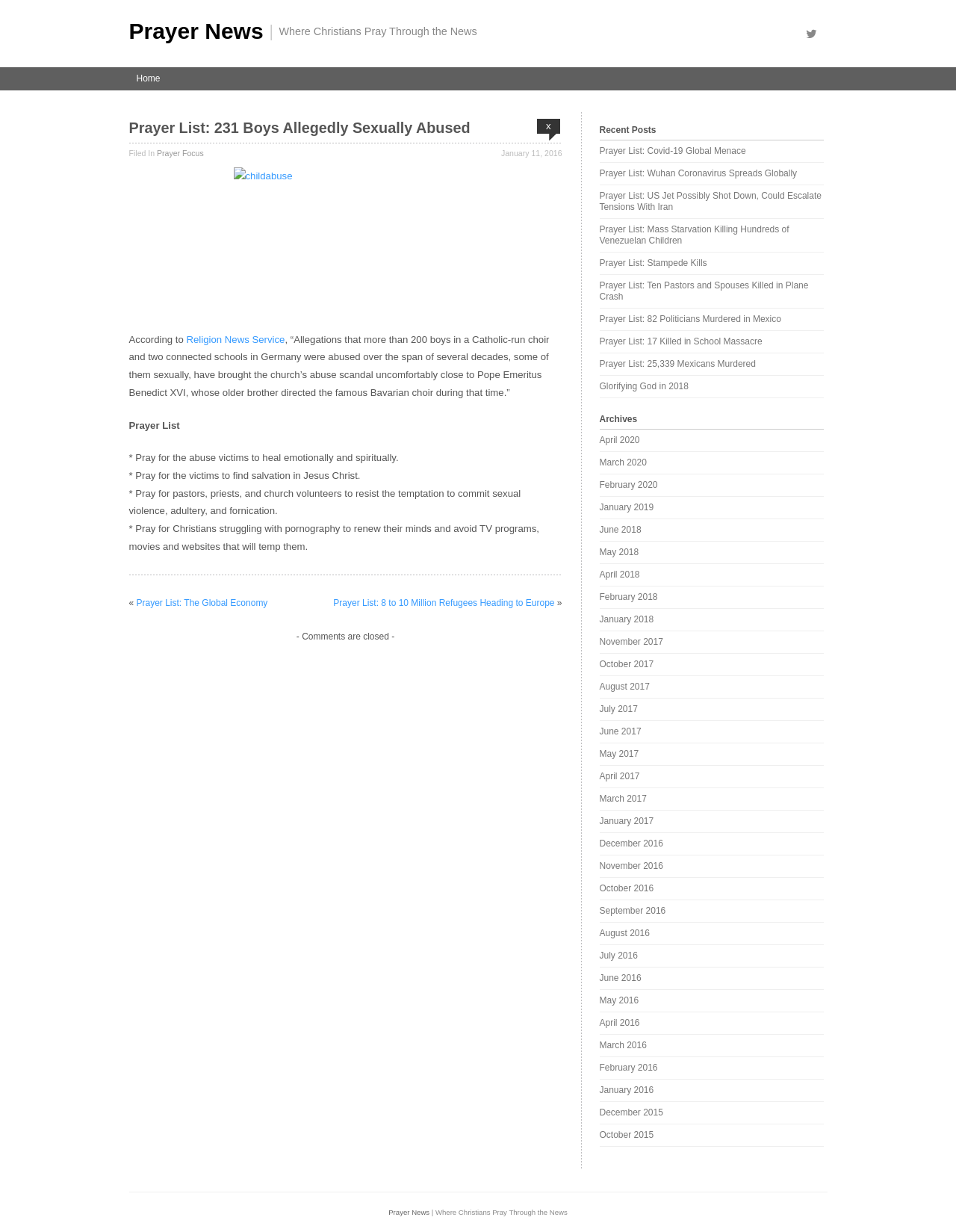What is the topic of the prayer list?
Carefully analyze the image and provide a detailed answer to the question.

The topic of the prayer list can be determined by reading the static text 'According to Religion News Service, “Allegations that more than 200 boys in a Catholic-run choir and two connected schools in Germany were abused over the span of several decades, some of them sexually, have brought the church’s abuse scandal uncomfortably close to Pope Emeritus Benedict XVI, whose older brother directed the famous Bavarian choir during that time.”' which indicates that the prayer list is related to child abuse.